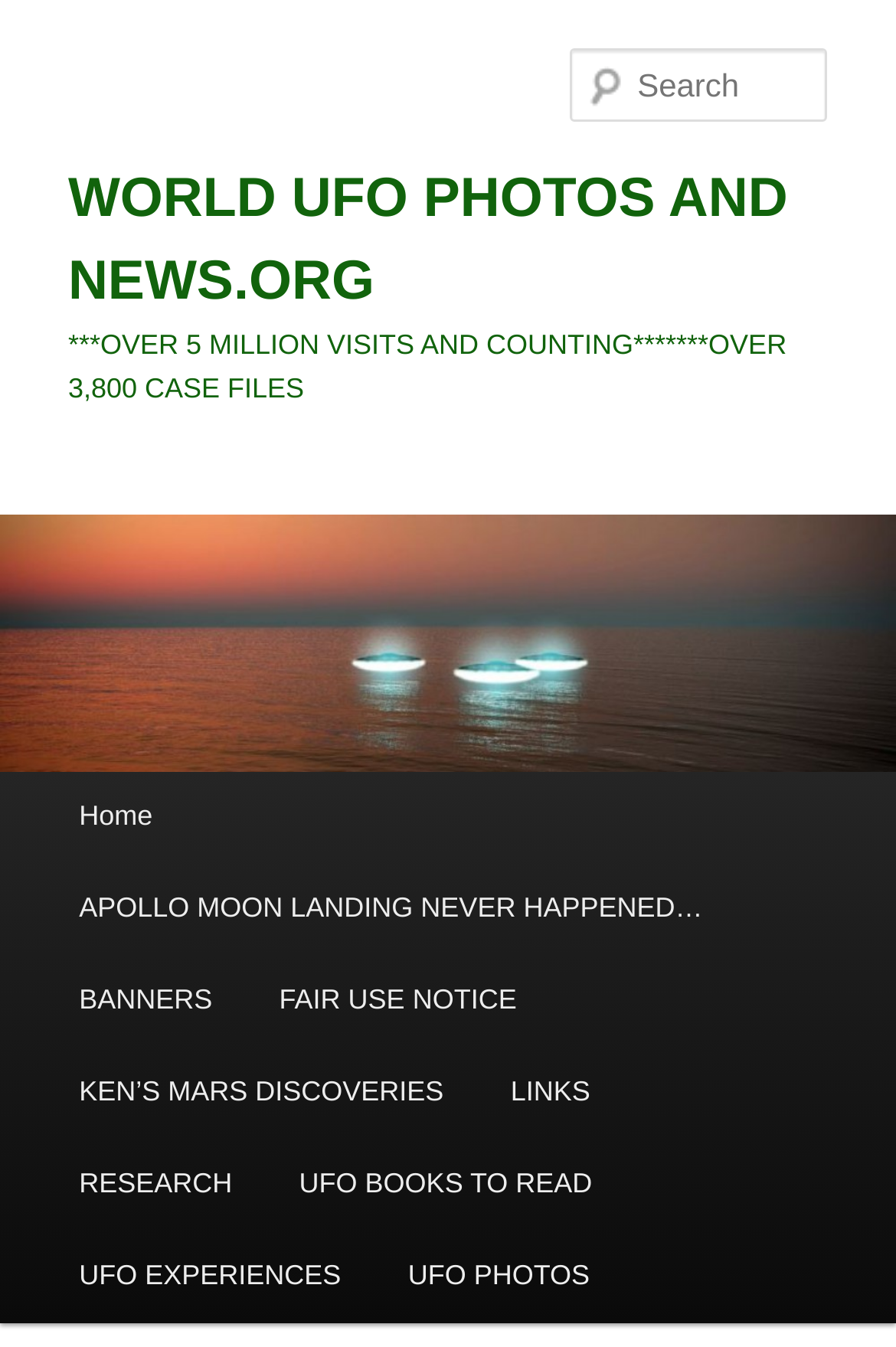Please determine the bounding box coordinates of the clickable area required to carry out the following instruction: "Call 01422 380262". The coordinates must be four float numbers between 0 and 1, represented as [left, top, right, bottom].

None